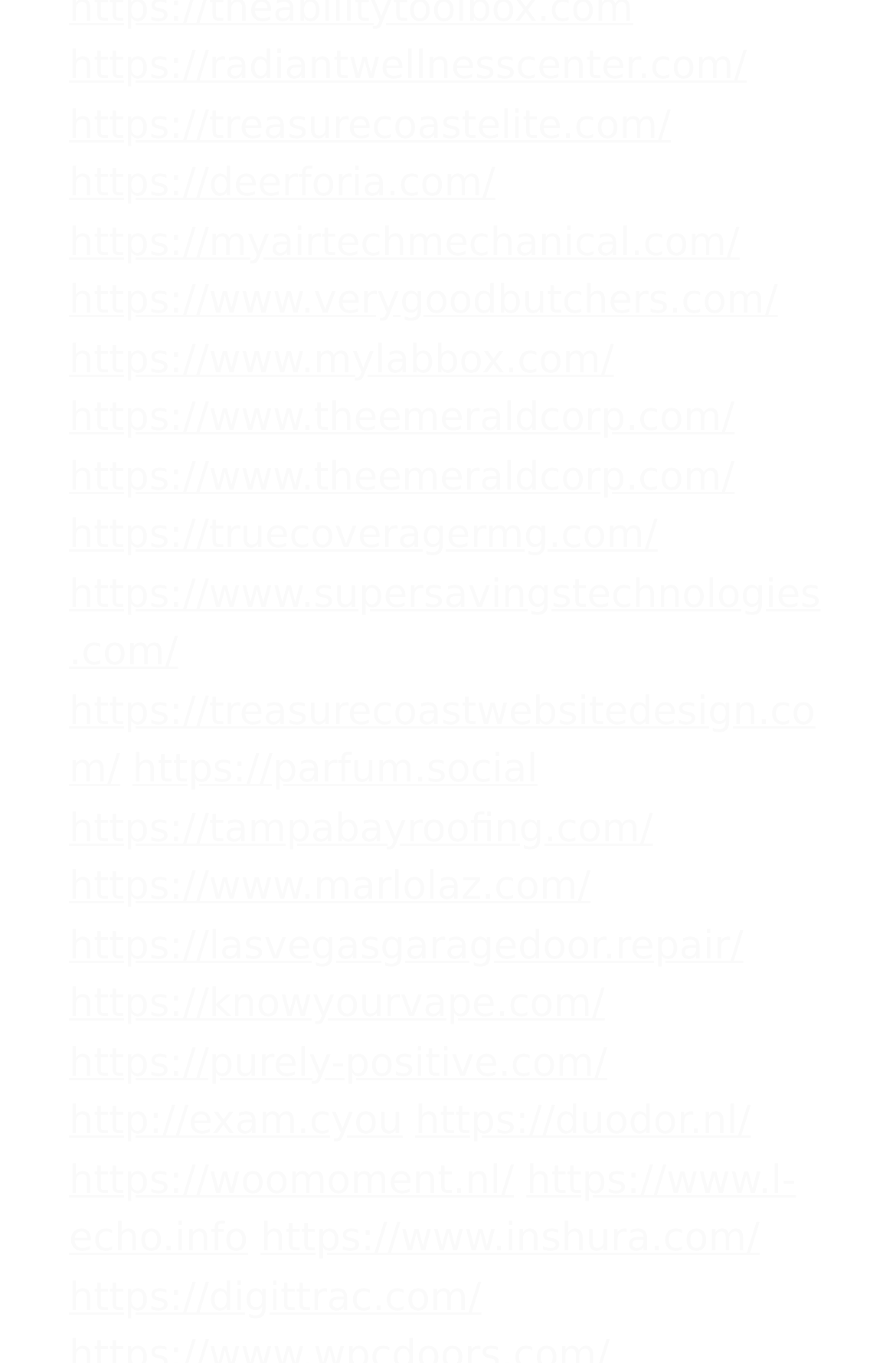How many links are on this webpage?
Based on the screenshot, answer the question with a single word or phrase.

20